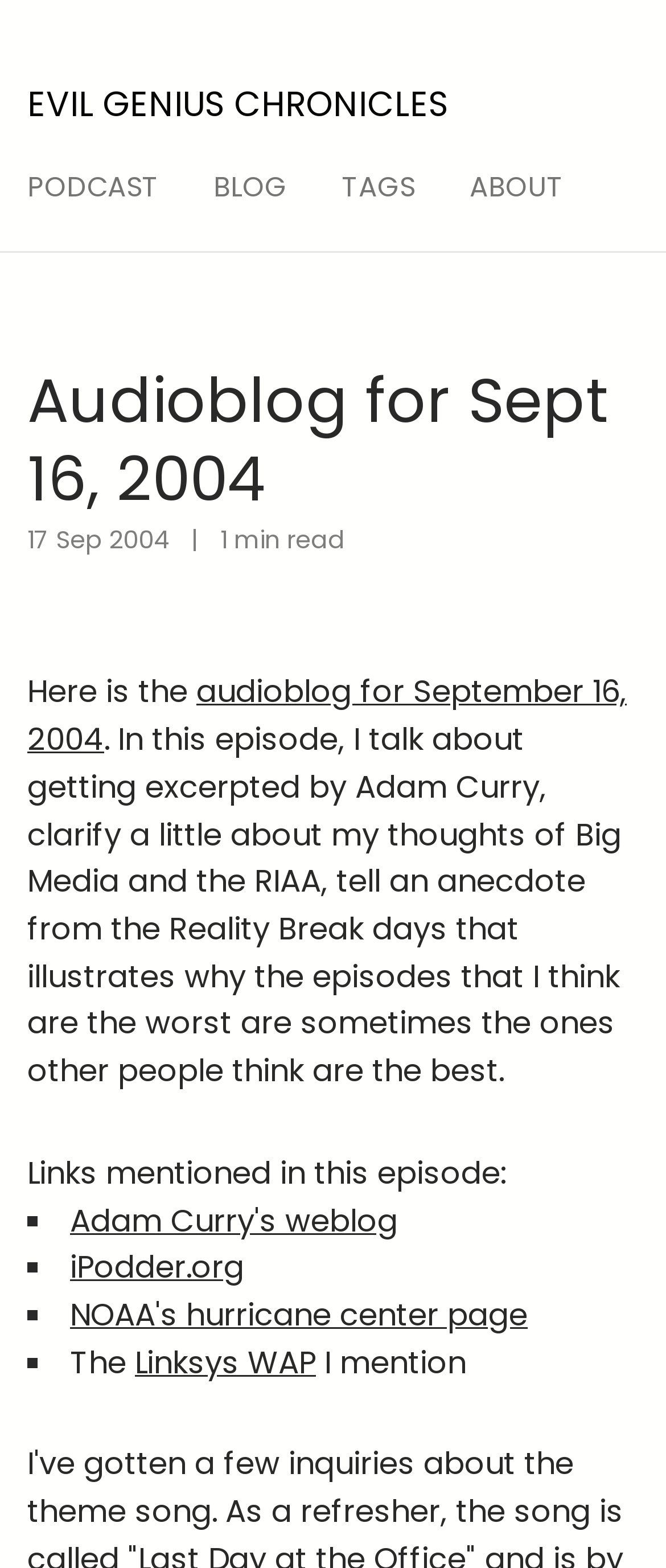Utilize the details in the image to thoroughly answer the following question: How many links are mentioned in the episode?

The number of links mentioned in the episode can be found by counting the number of link elements that are children of the ListMarker elements. There are 4 link elements, corresponding to 'Adam Curry's weblog', 'iPodder.org', 'NOAA's hurricane center page', and 'Linksys WAP'.